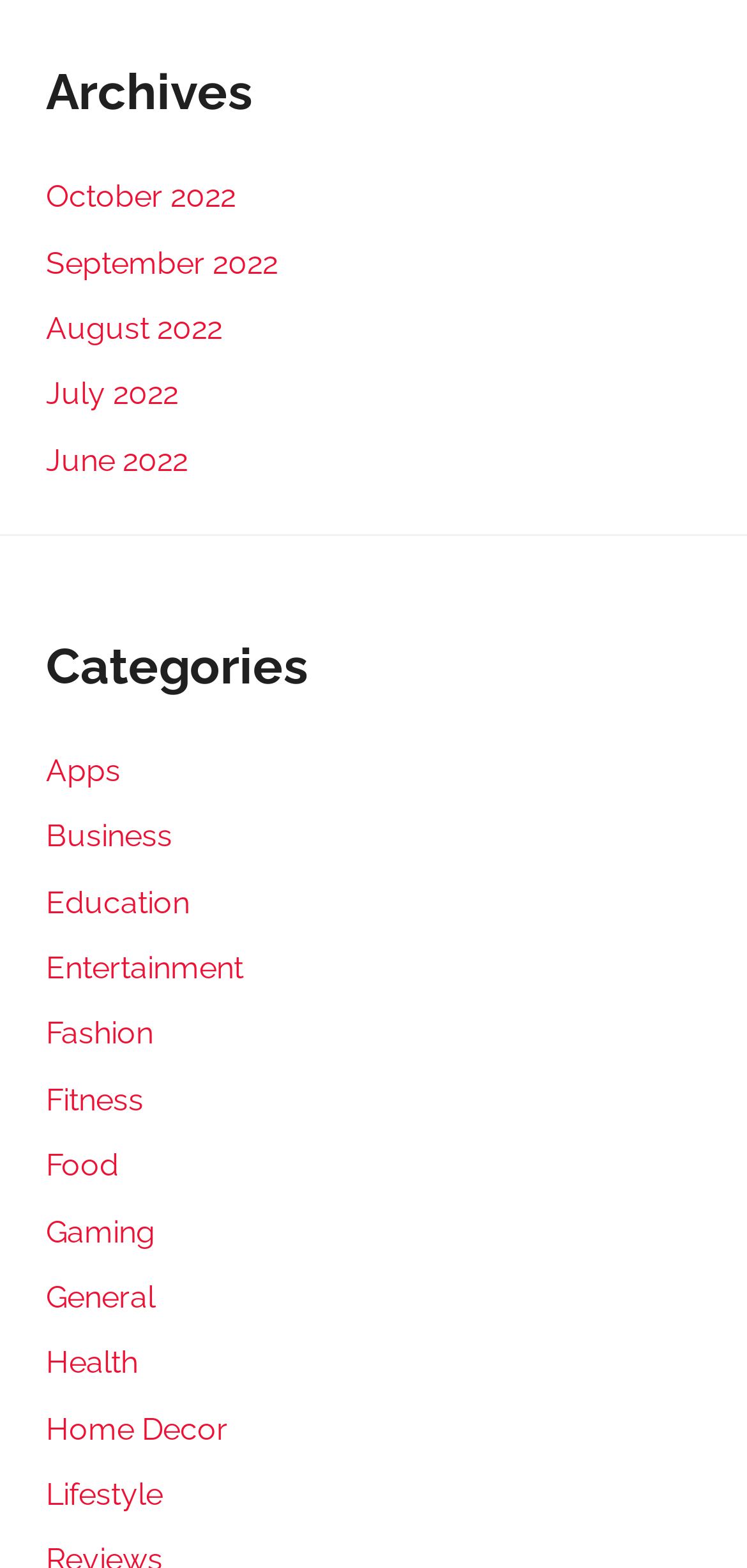What is the most recent archive month? Analyze the screenshot and reply with just one word or a short phrase.

October 2022